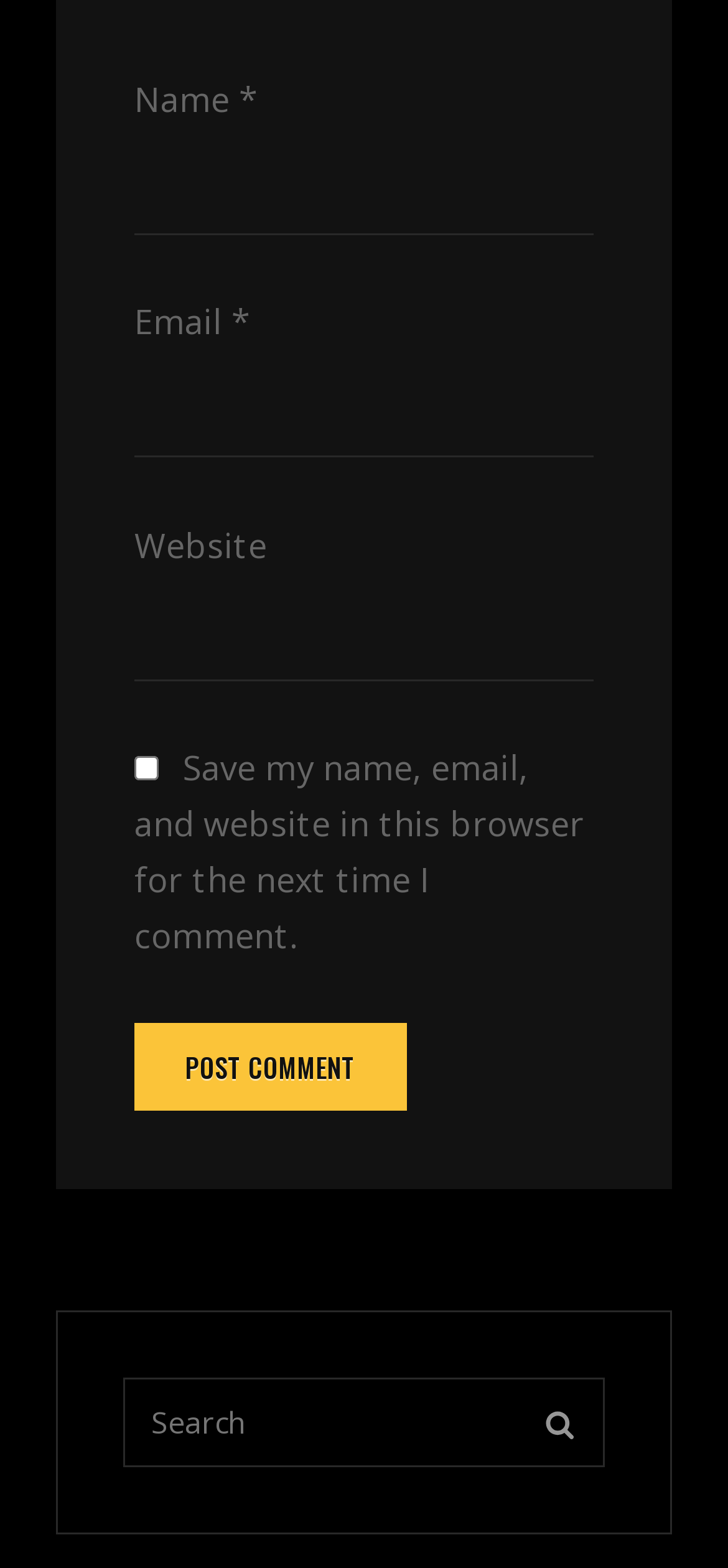Identify the bounding box for the given UI element using the description provided. Coordinates should be in the format (top-left x, top-left y, bottom-right x, bottom-right y) and must be between 0 and 1. Here is the description: parent_node: Search for: name="s" placeholder="Search"

[0.169, 0.879, 0.831, 0.936]